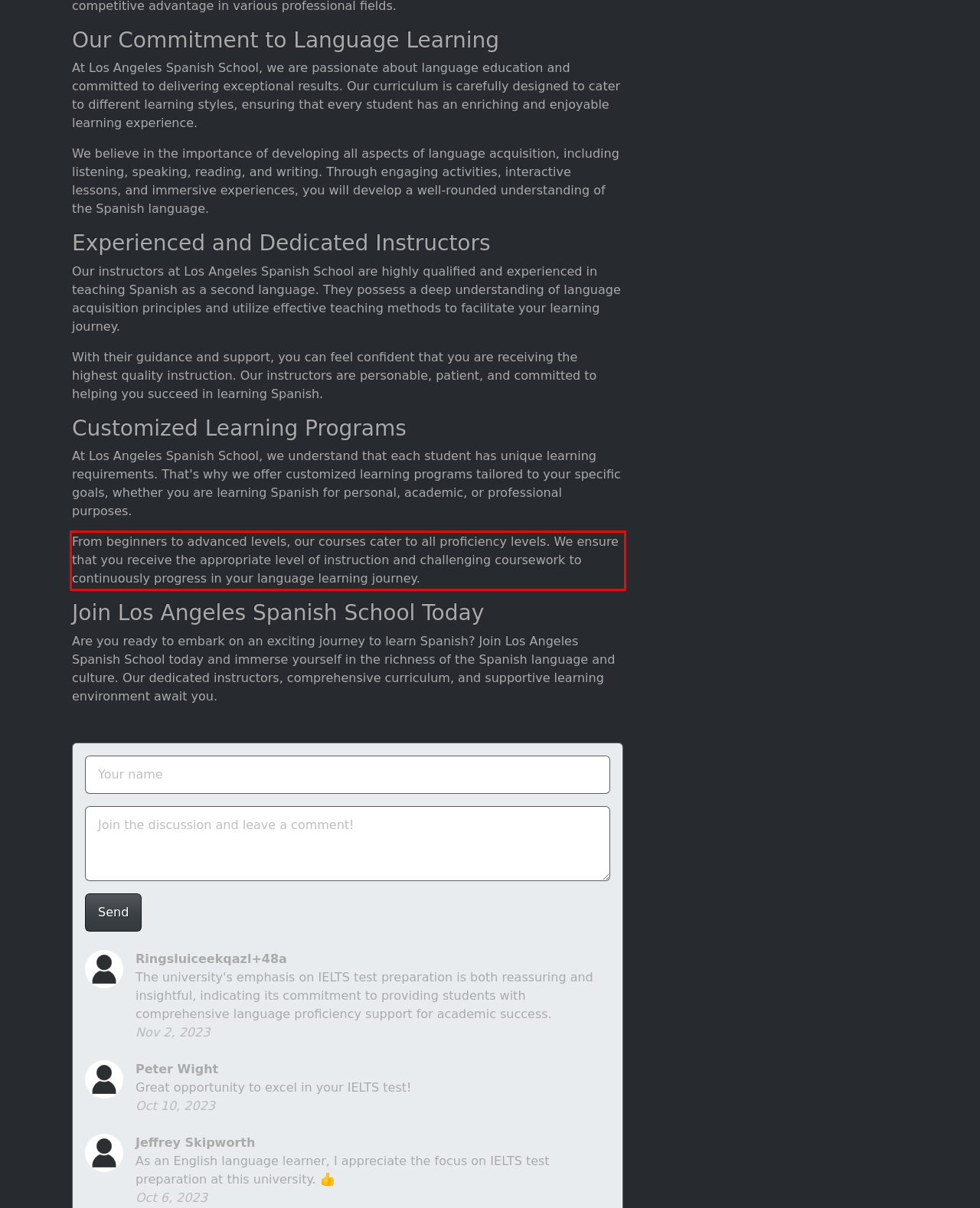Please perform OCR on the text content within the red bounding box that is highlighted in the provided webpage screenshot.

From beginners to advanced levels, our courses cater to all proficiency levels. We ensure that you receive the appropriate level of instruction and challenging coursework to continuously progress in your language learning journey.